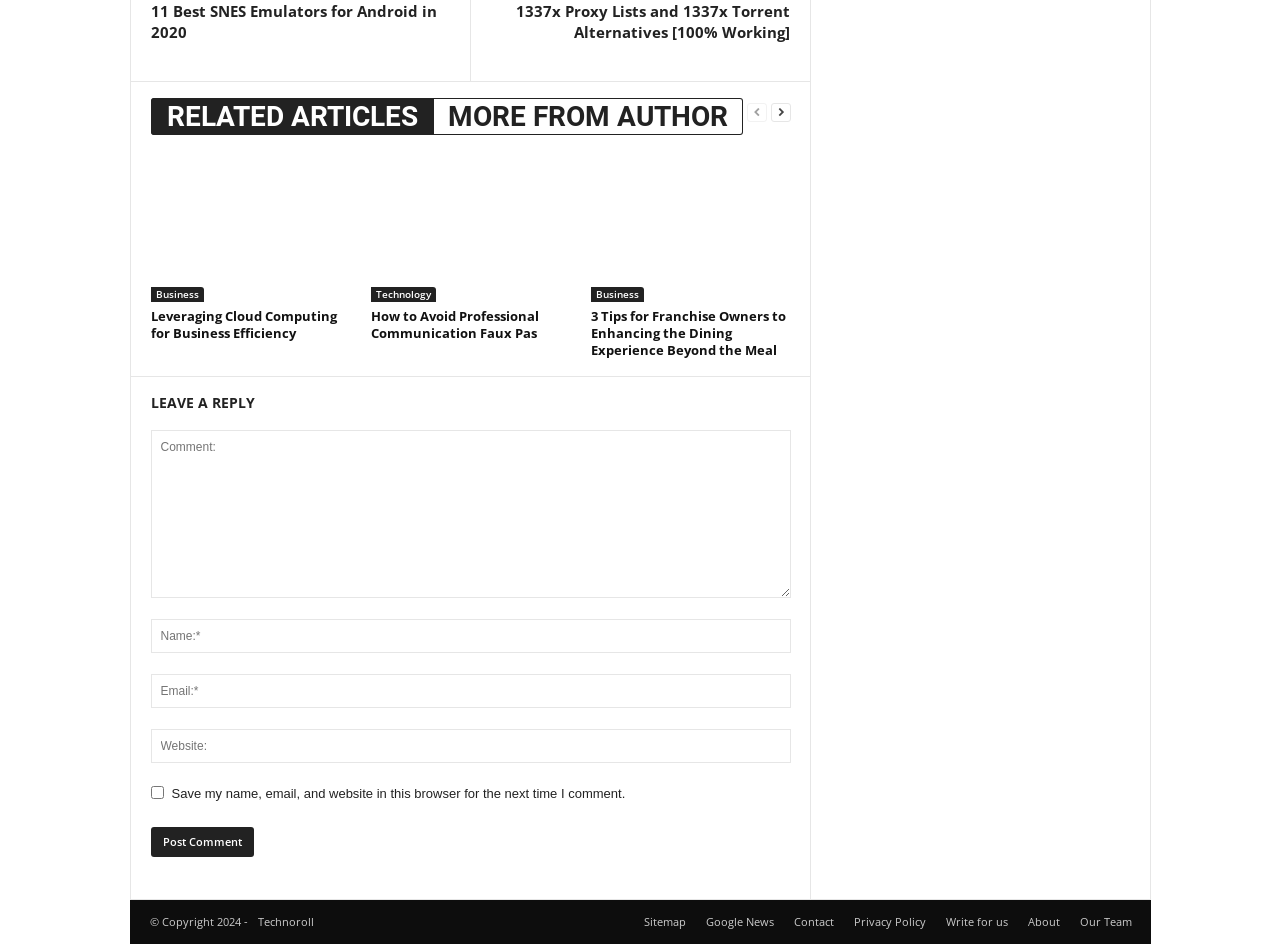What are the two icons above the 'RELATED ARTICLES' link?
Using the screenshot, give a one-word or short phrase answer.

Arrows